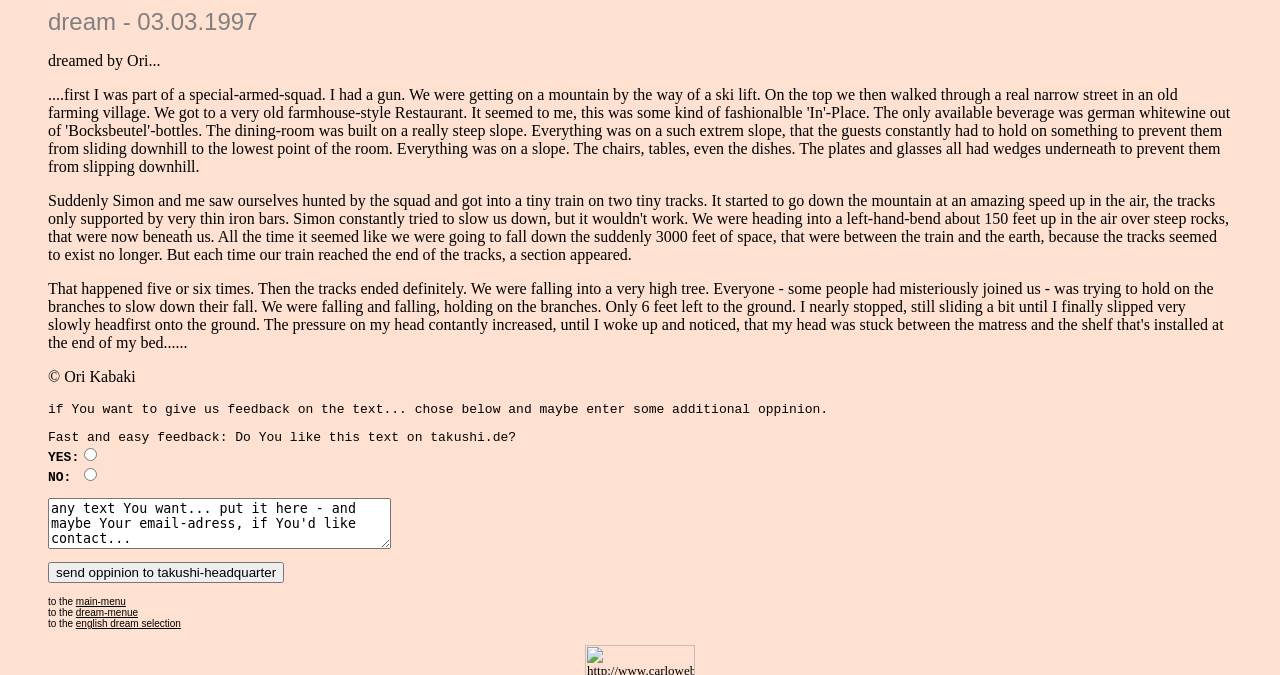Refer to the image and provide a thorough answer to this question:
What is the copyright information?

The copyright information is provided at the bottom of the page, stating that the content is copyrighted by Ori Kabaki, indicating that Ori Kabaki is the owner of the content.